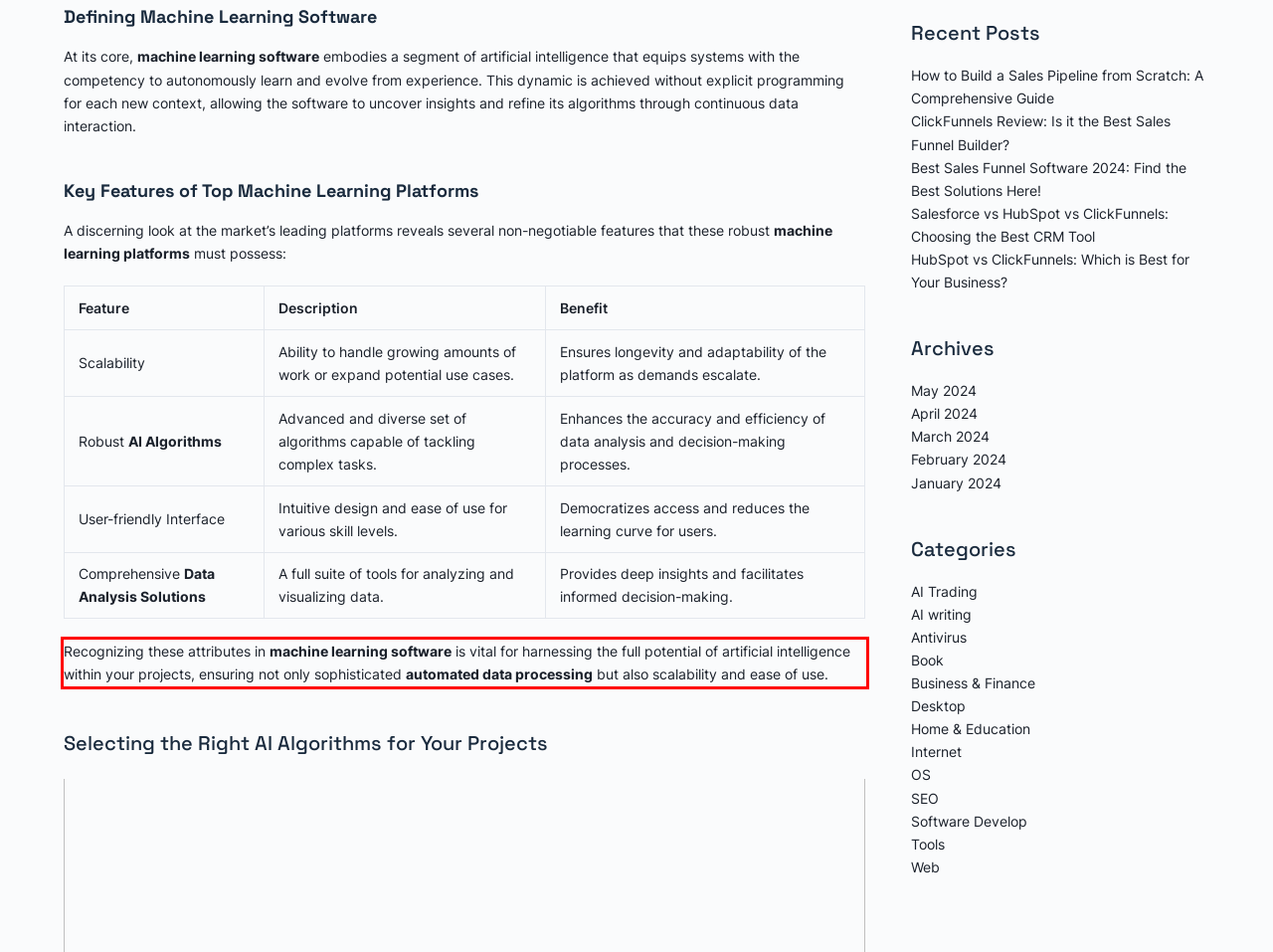Using the provided screenshot of a webpage, recognize the text inside the red rectangle bounding box by performing OCR.

Recognizing these attributes in machine learning software is vital for harnessing the full potential of artificial intelligence within your projects, ensuring not only sophisticated automated data processing but also scalability and ease of use.